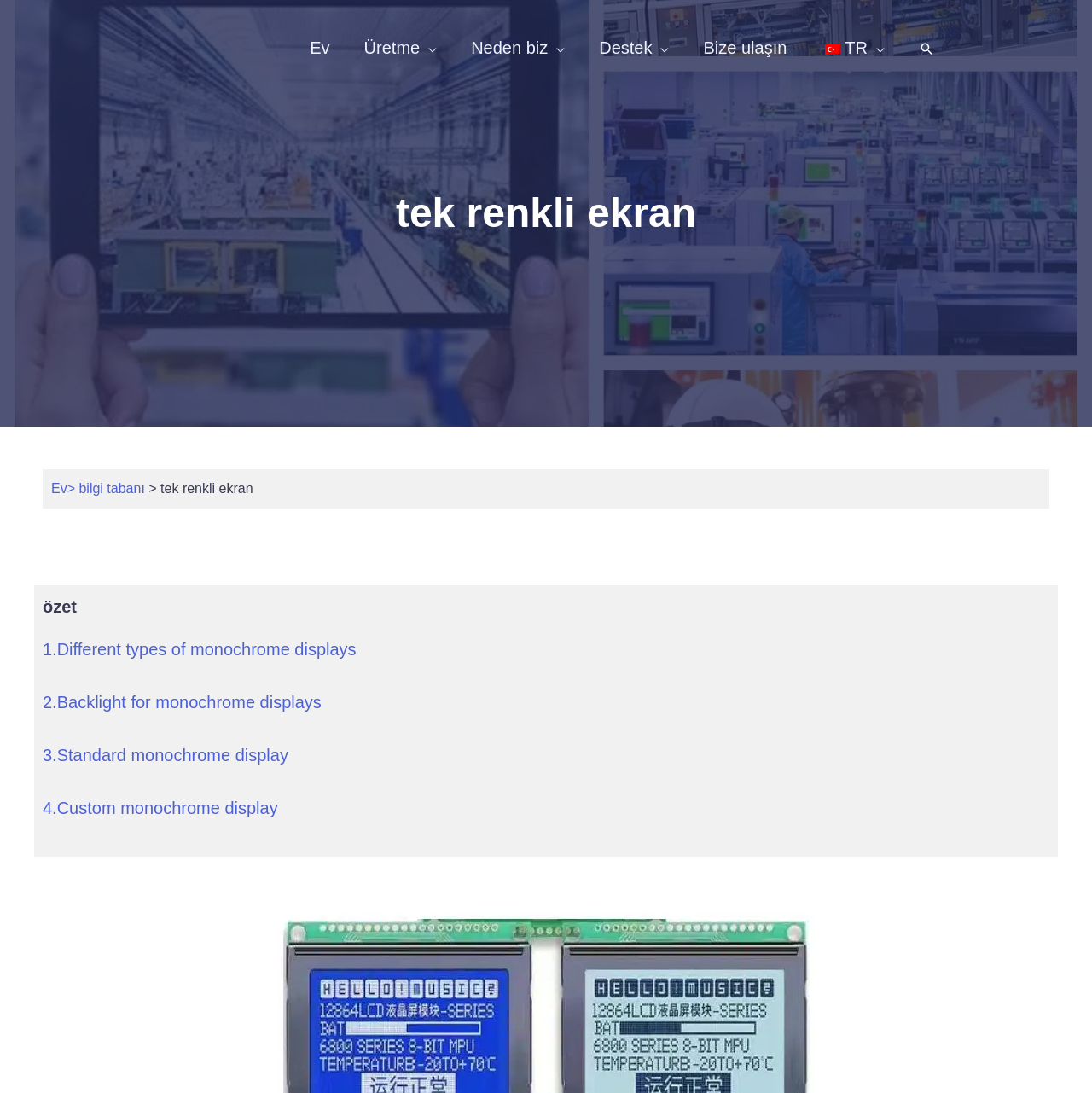Locate and generate the text content of the webpage's heading.

tek renkli ekran